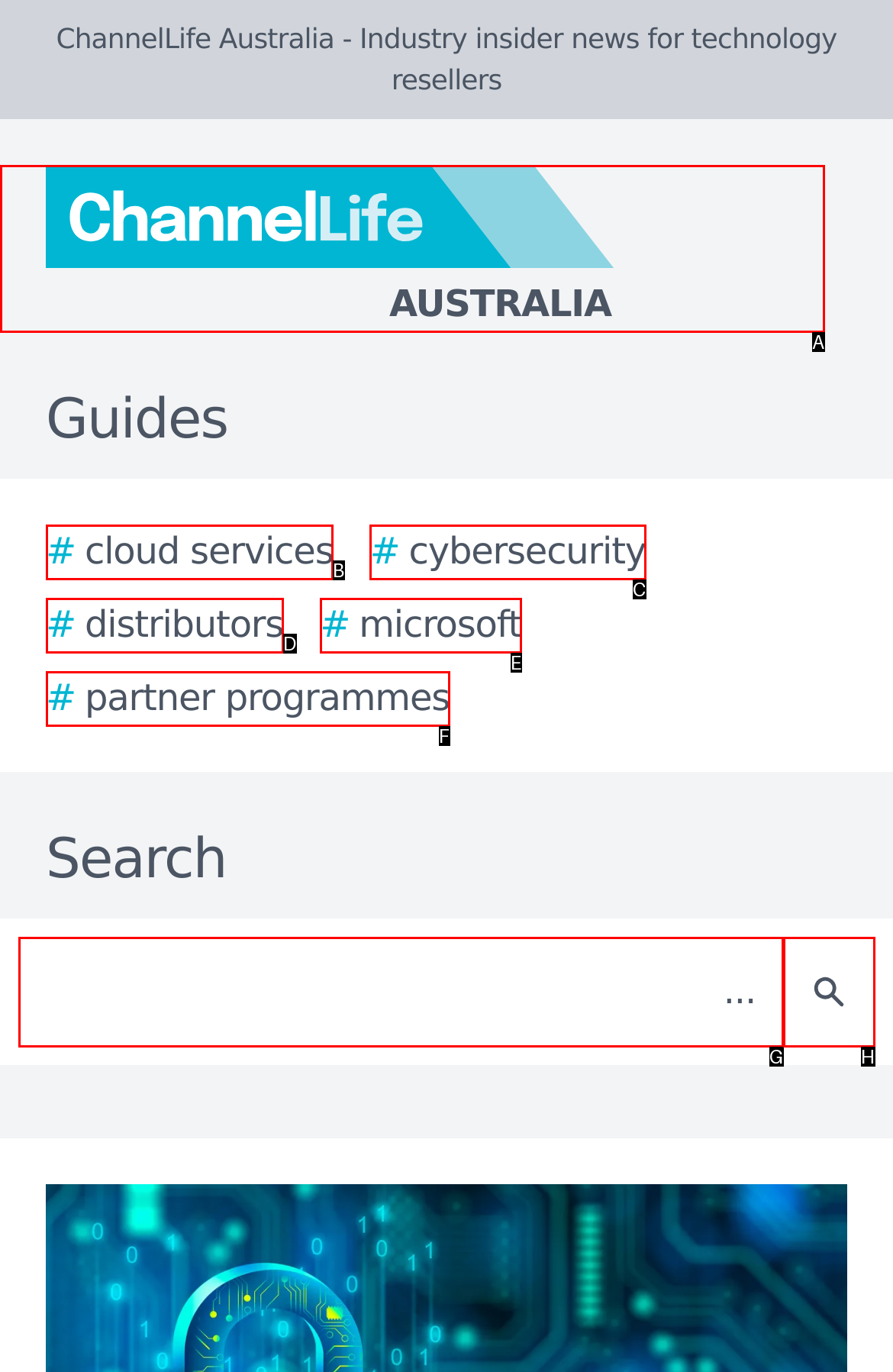Match the following description to the correct HTML element: # distributors Indicate your choice by providing the letter.

D